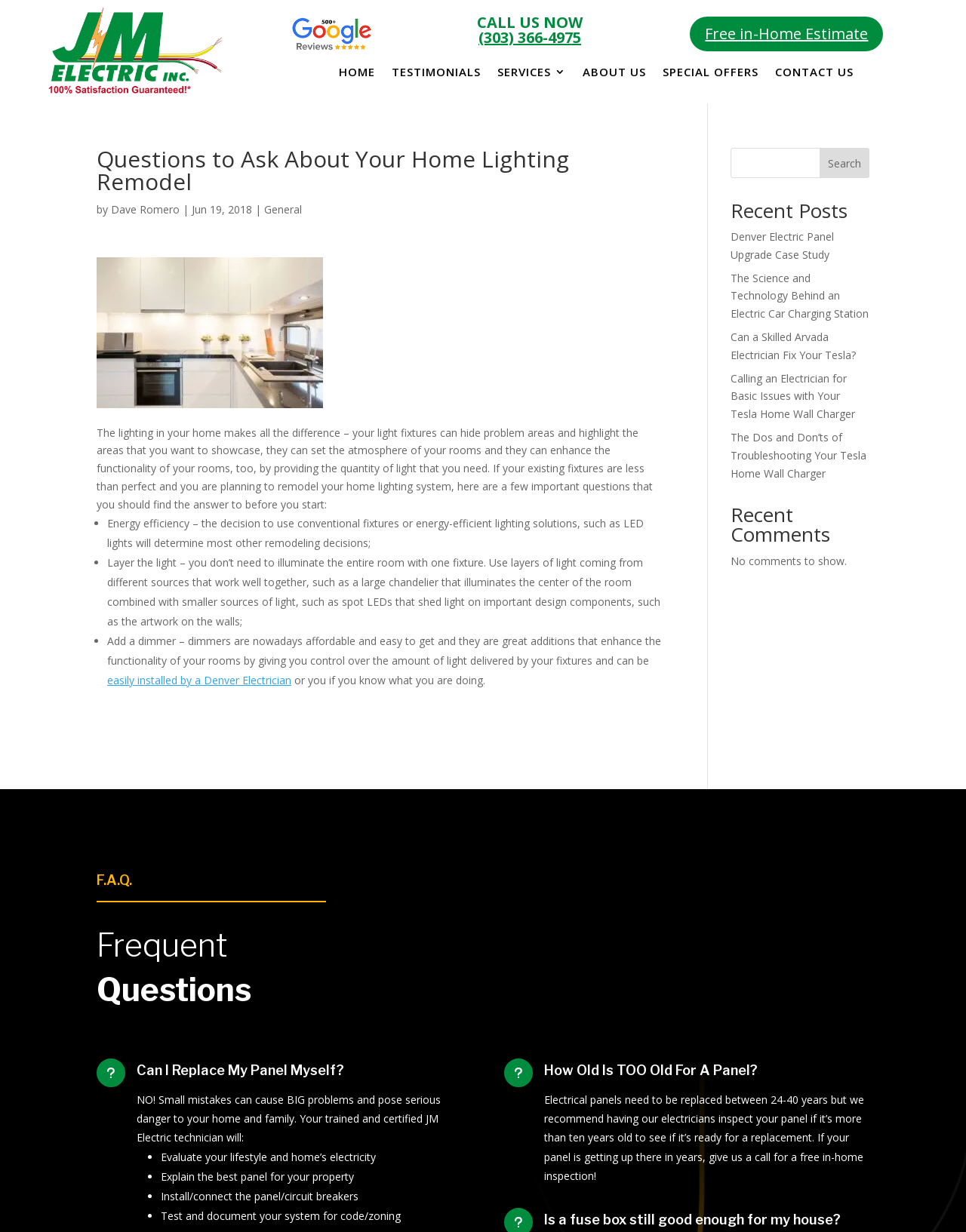What is the recommended action for a panel more than ten years old?
Please look at the screenshot and answer using one word or phrase.

have it inspected